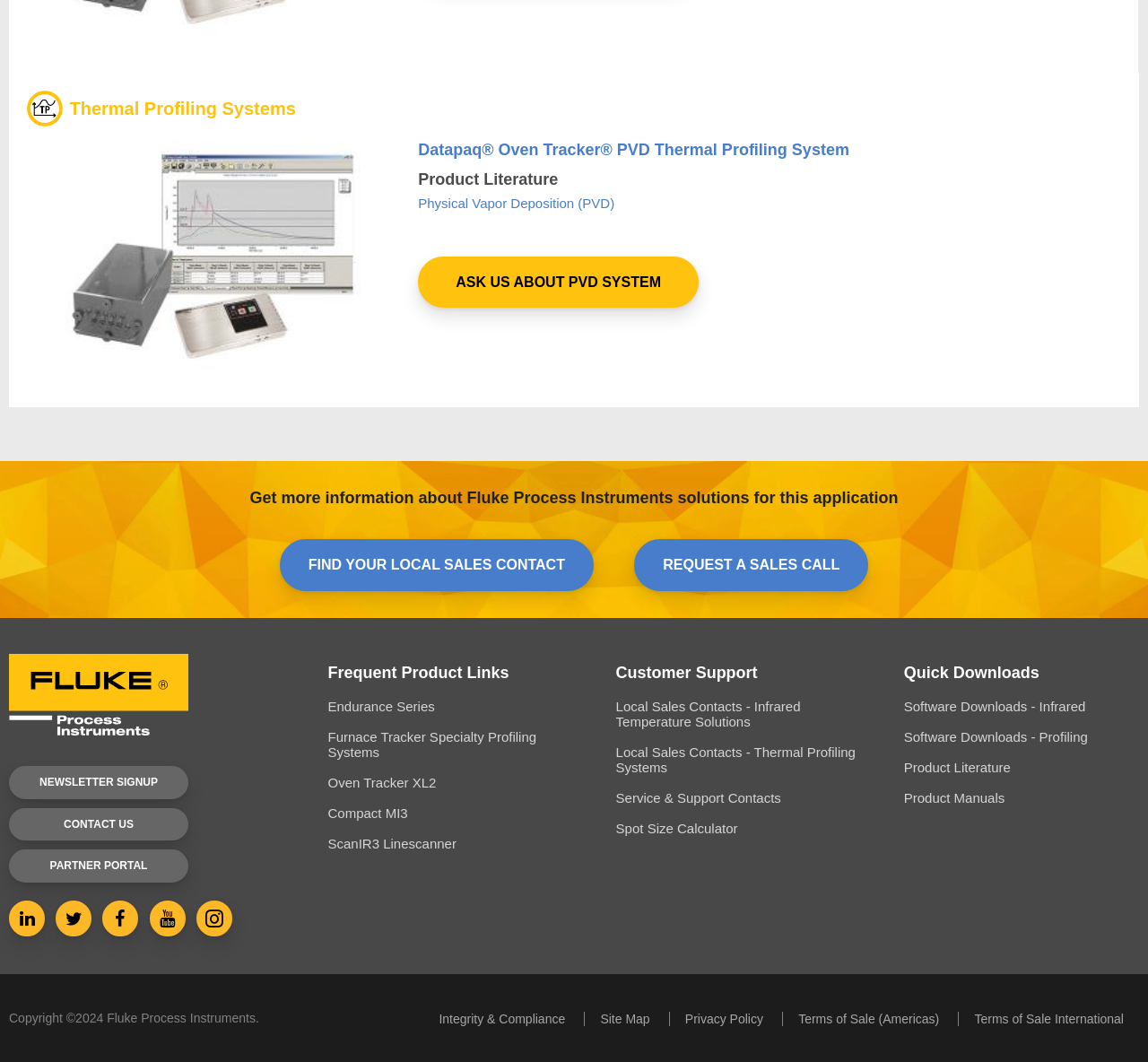What is the copyright year mentioned at the bottom?
Based on the screenshot, answer the question with a single word or phrase.

2024